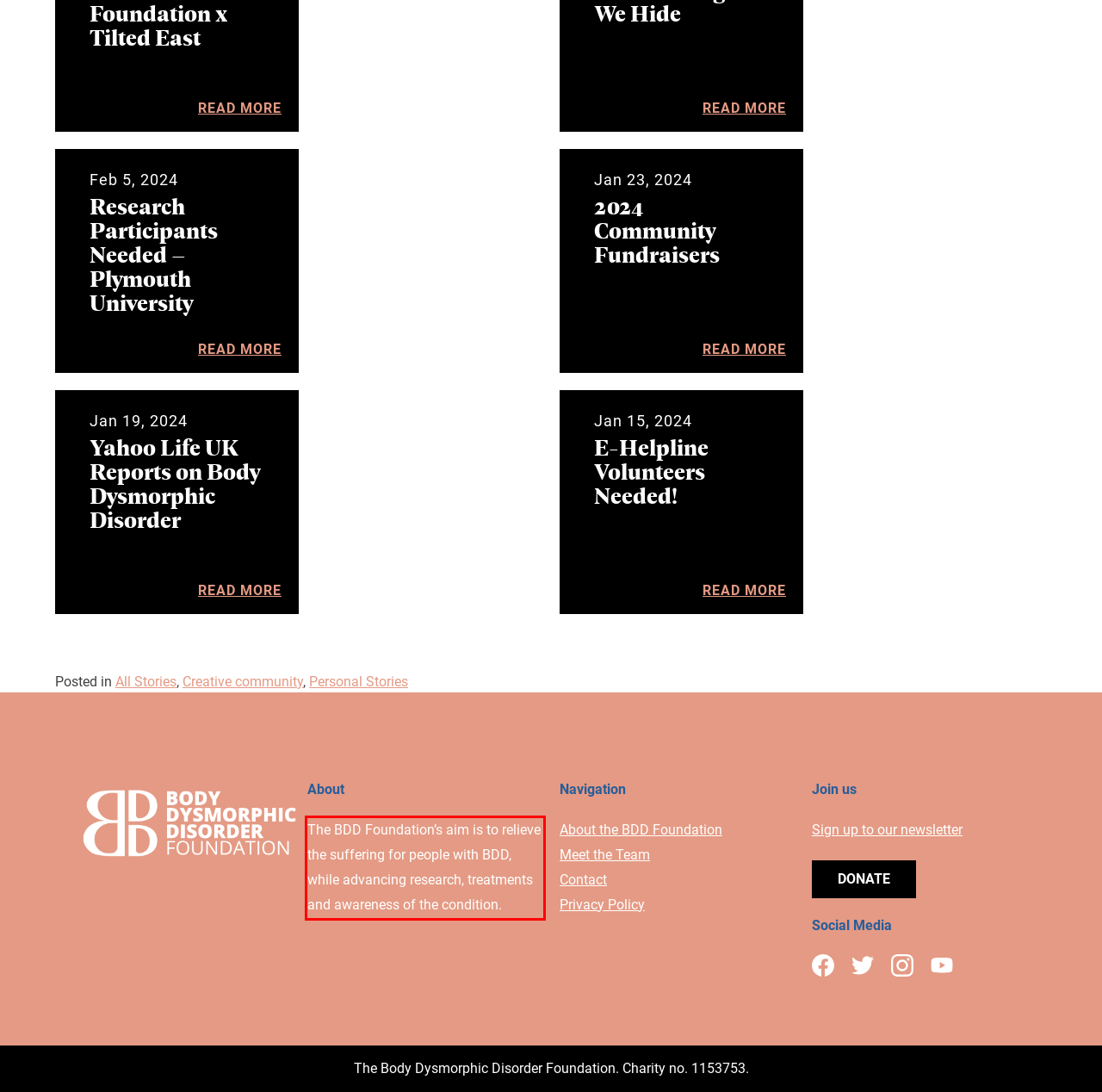Given a screenshot of a webpage containing a red bounding box, perform OCR on the text within this red bounding box and provide the text content.

The BDD Foundation’s aim is to relieve the suffering for people with BDD, while advancing research, treatments and awareness of the condition.